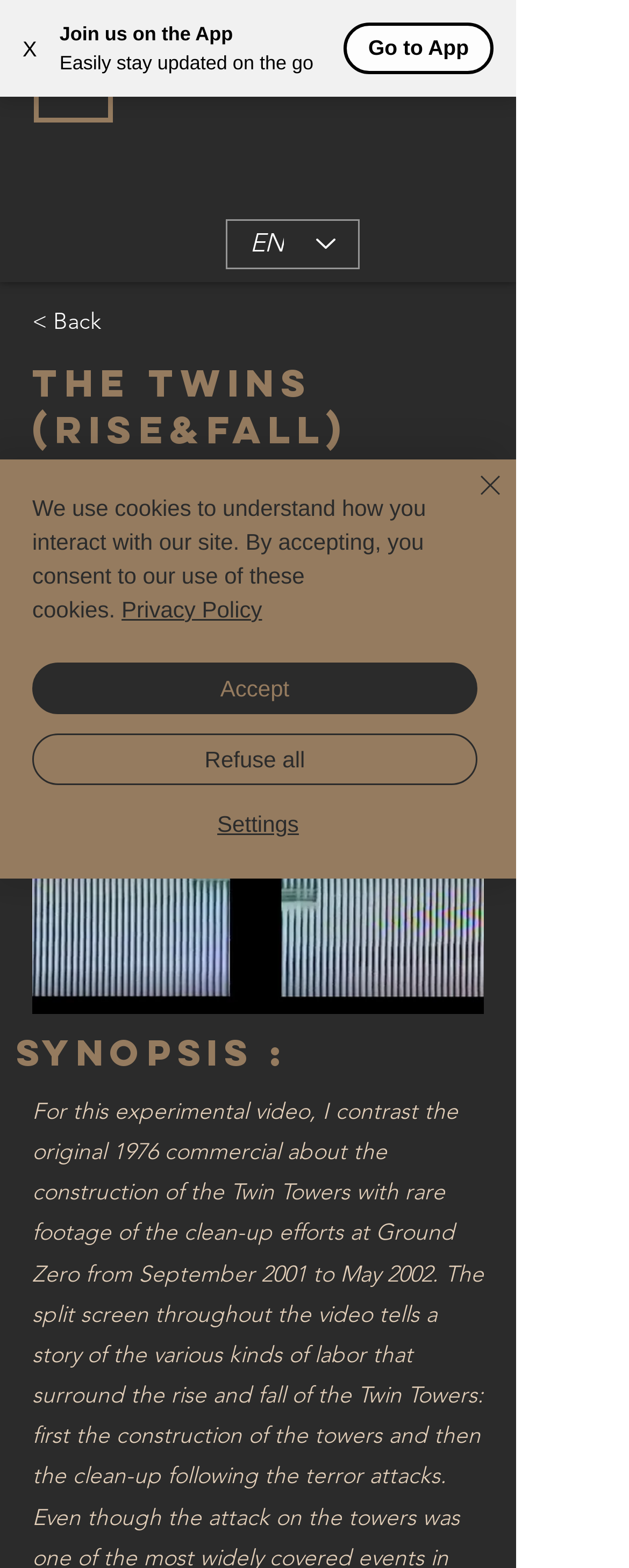Please identify the bounding box coordinates of the area I need to click to accomplish the following instruction: "Go to App".

[0.585, 0.023, 0.745, 0.038]